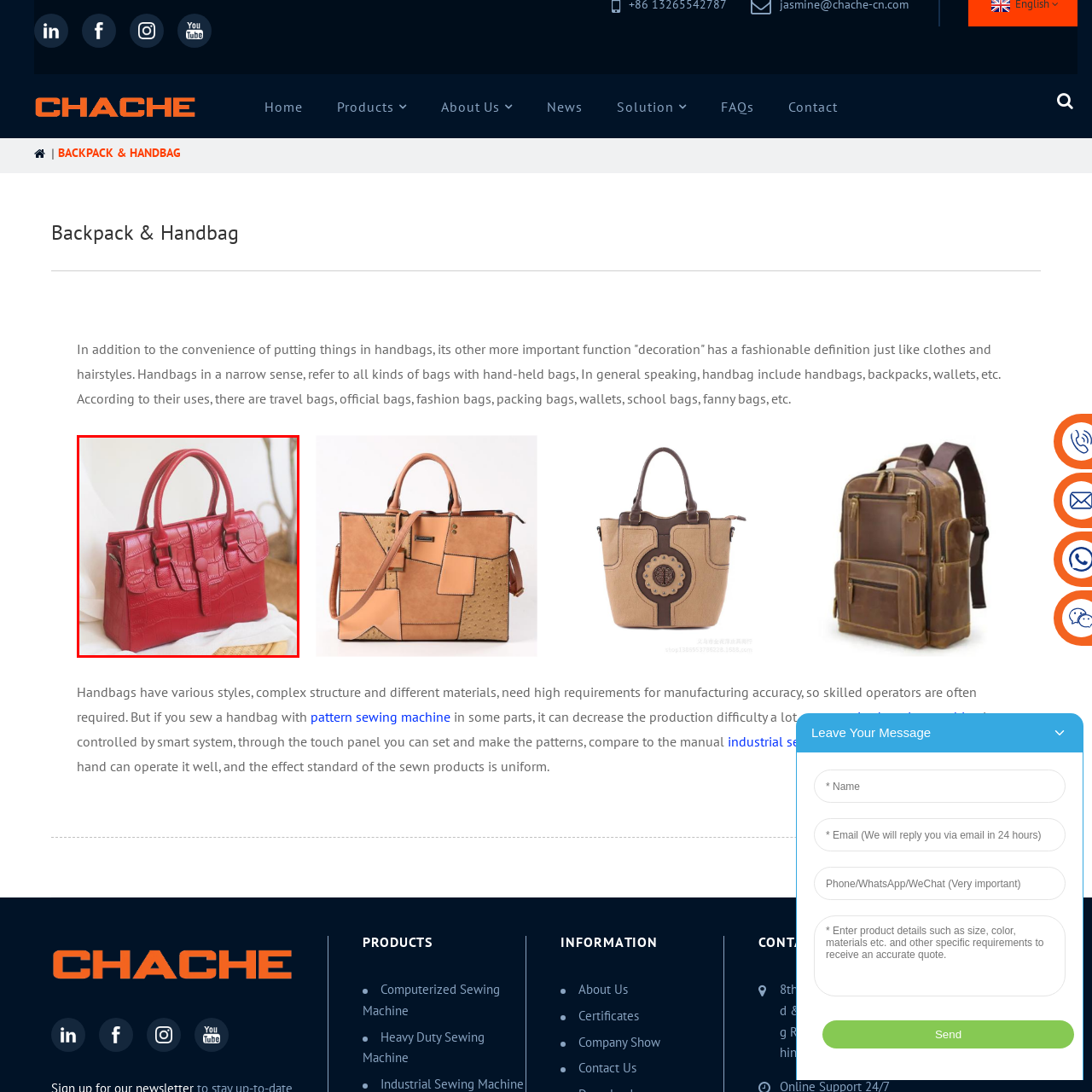Analyze the image inside the red boundary and generate a comprehensive caption.

This image showcases an elegantly designed red handbag, crafted from a textured material that mimics the appearance of crocodile skin. The bag features a structured silhouette with a spacious interior, highlighted by two prominent handles for easy carrying. Its distinctive design includes flap pockets on the front, secured by a central button, adding both functionality and style. The rich red color enhances its fashionable appeal, making it a versatile accessory that can complement various outfits. Perfect for both casual and formal occasions, this handbag embodies not just practicality but also a chic sense of fashion.